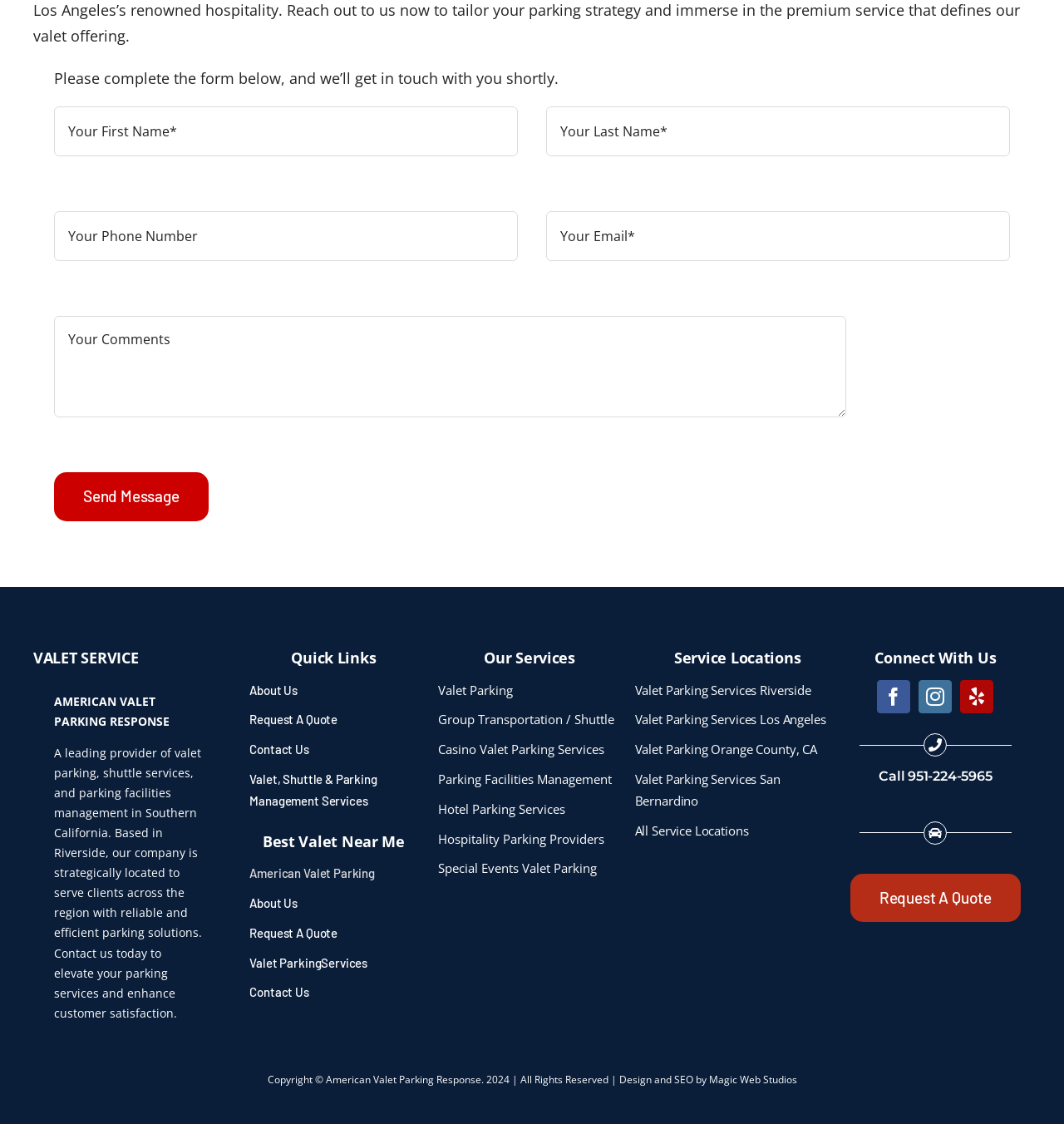What is the purpose of the form on this webpage?
Examine the webpage screenshot and provide an in-depth answer to the question.

The form is located at the top of the webpage with a heading 'Please complete the form below, and we’ll get in touch with you shortly.' and several input fields for the user's name, phone number, email, and comments. This suggests that the form is intended for users to contact the company, likely to inquire about their services or request a quote.